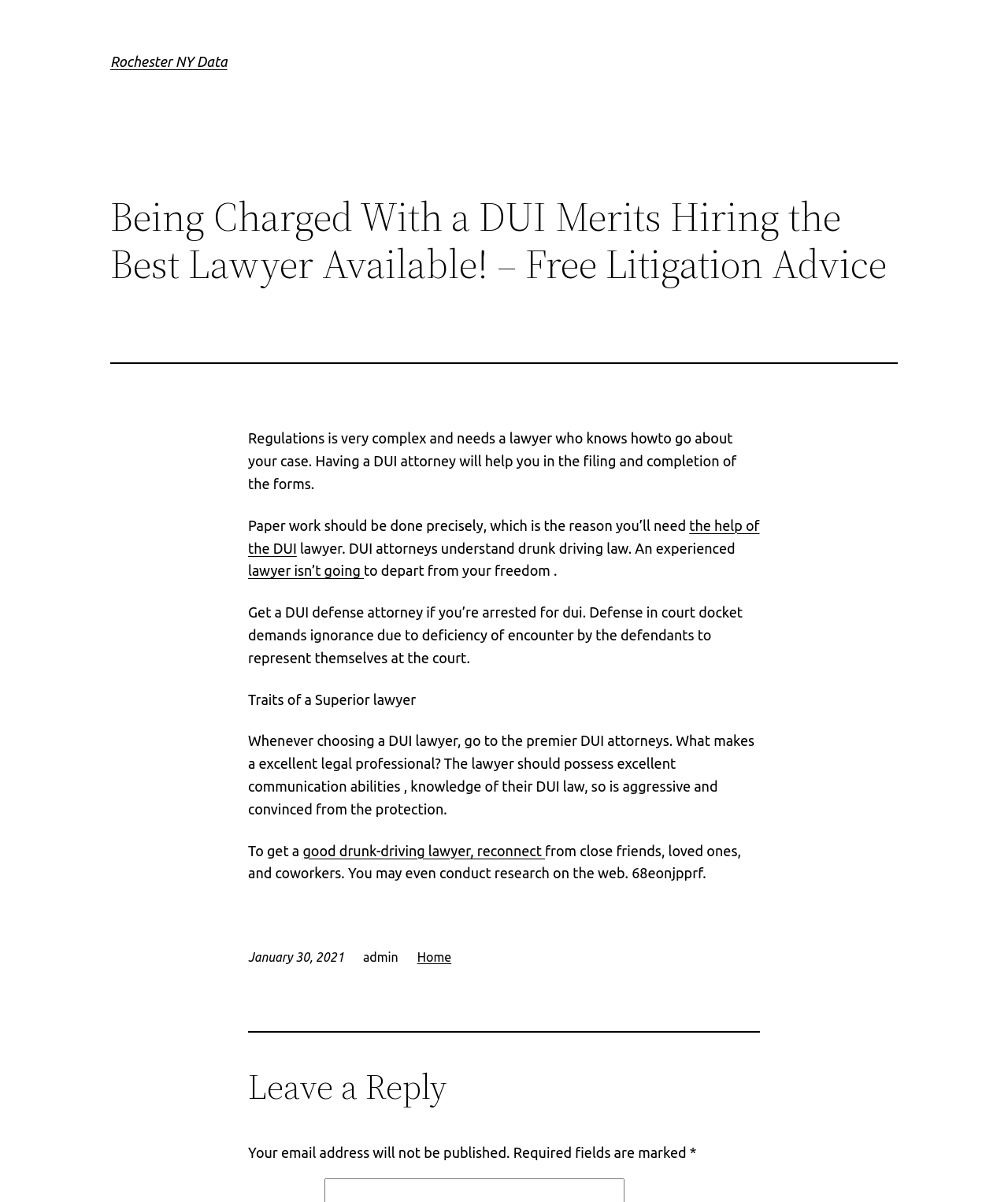Please find and generate the text of the main heading on the webpage.

Rochester NY Data